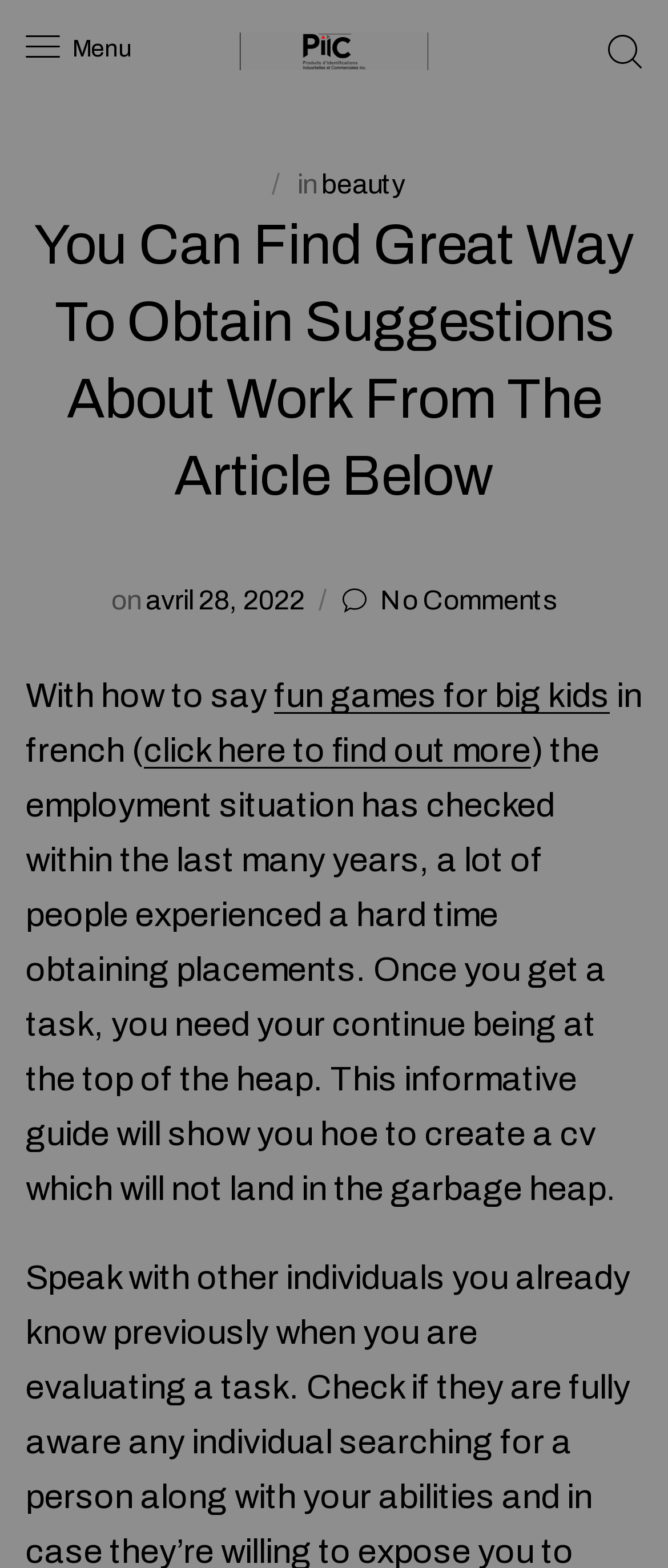Generate the text content of the main headline of the webpage.

You Can Find Great Way To Obtain Suggestions About Work From The Article Below